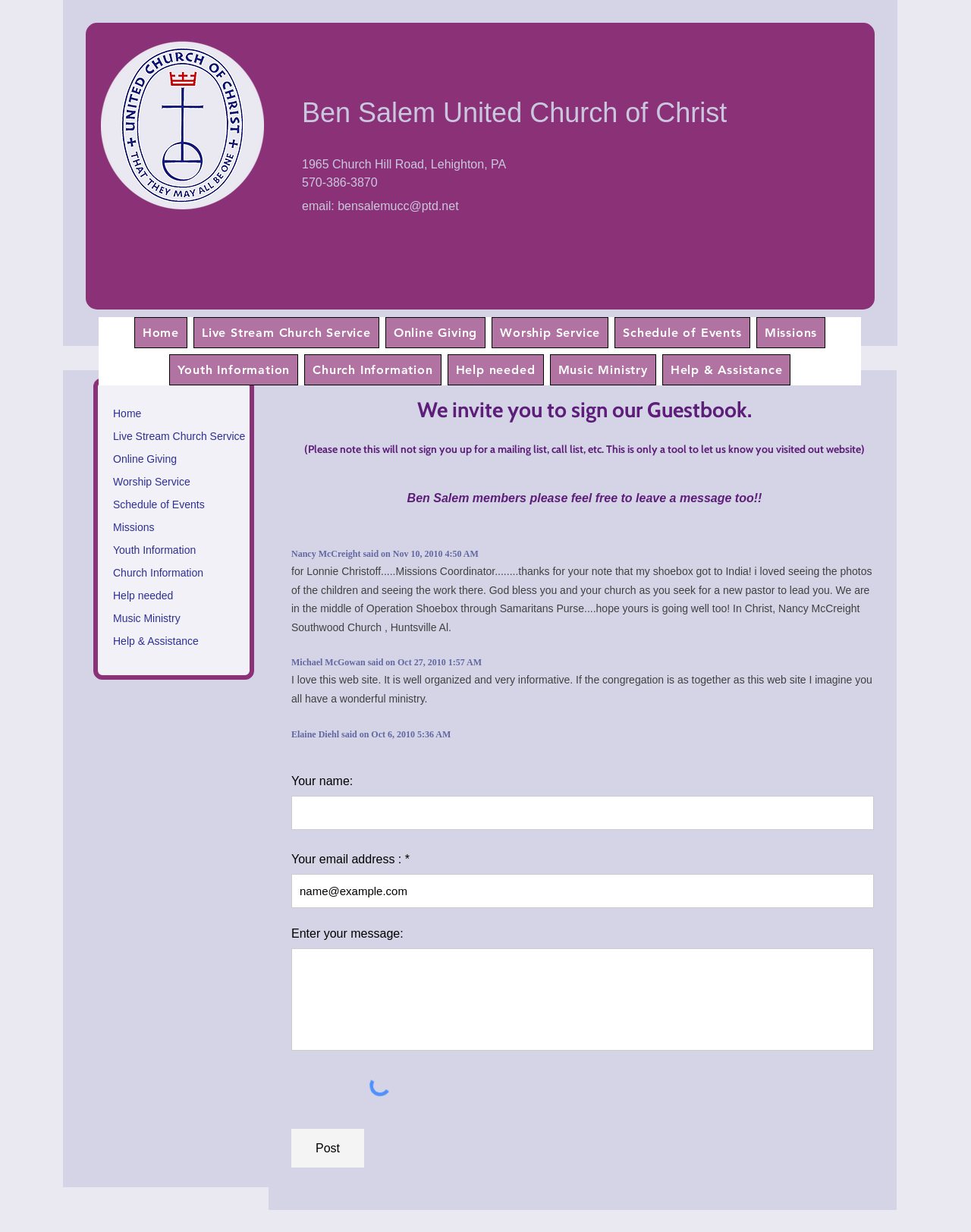What is the phone number of the church?
Look at the webpage screenshot and answer the question with a detailed explanation.

The phone number of the church can be found on the top of the webpage, below the address. It is written as '570-386-3870'.